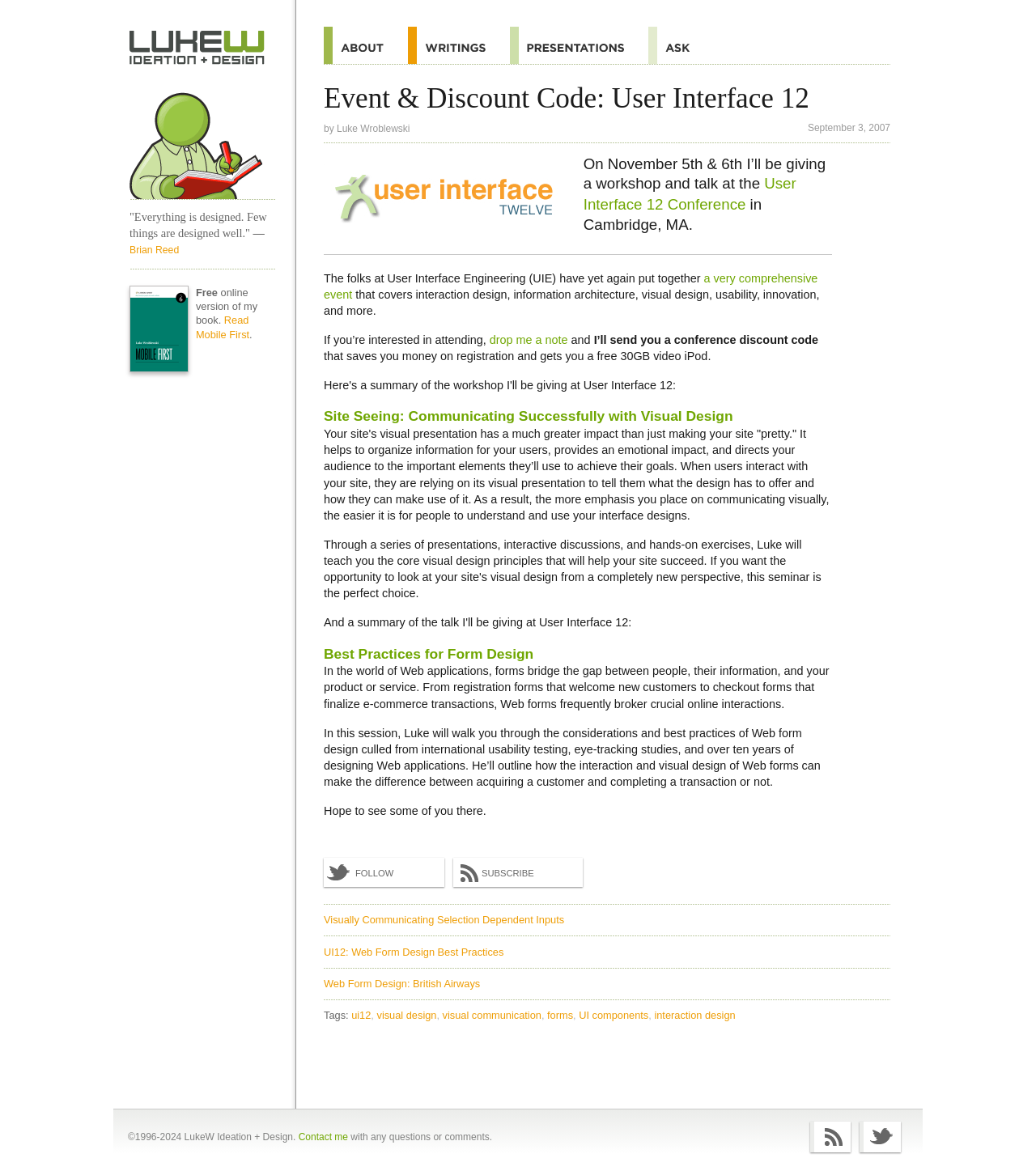Locate the bounding box coordinates of the region to be clicked to comply with the following instruction: "Contact LukeW Ideation + Design". The coordinates must be four float numbers between 0 and 1, in the form [left, top, right, bottom].

[0.288, 0.963, 0.336, 0.972]